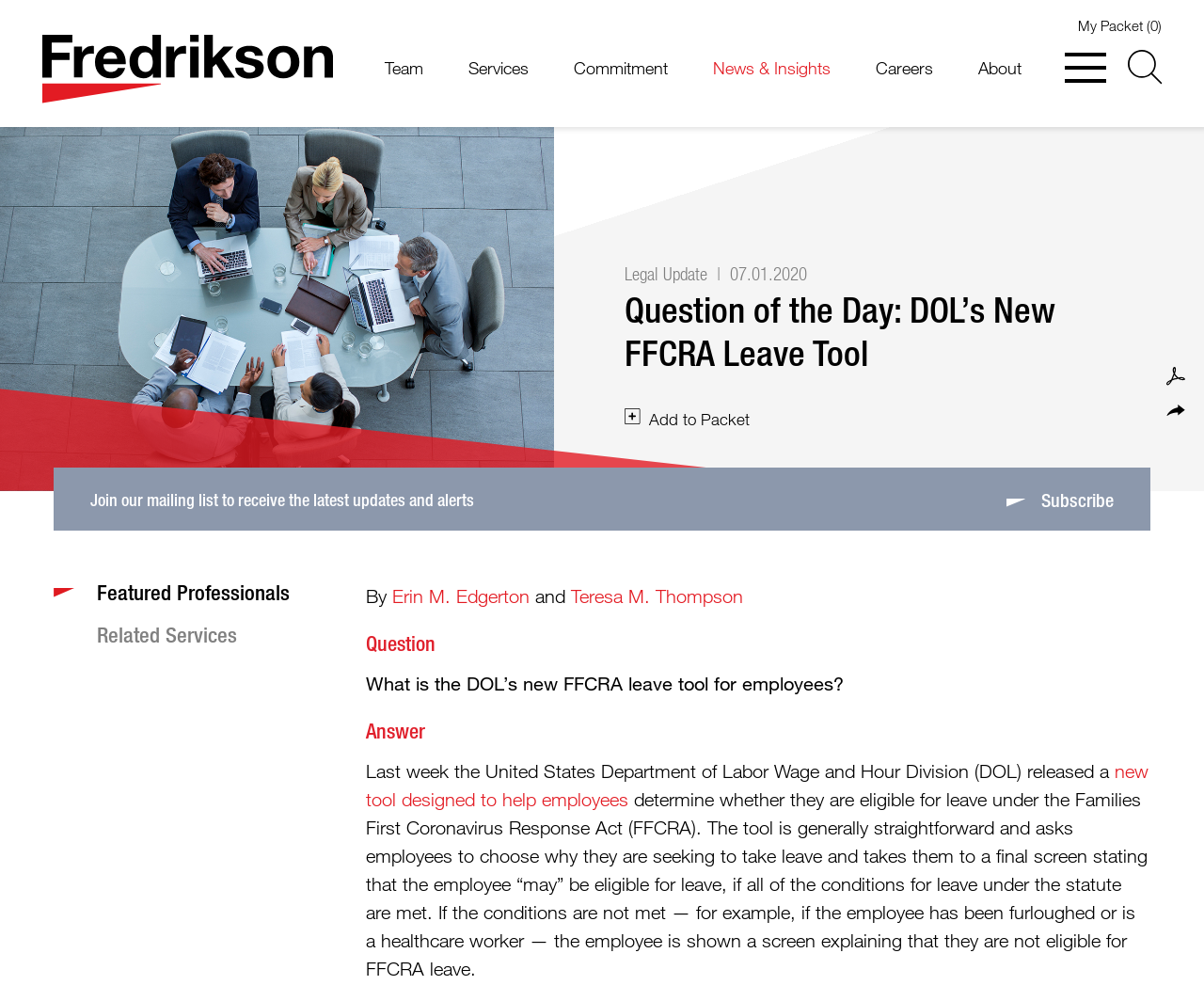What can be done with the 'Packet addition' button?
Using the details shown in the screenshot, provide a comprehensive answer to the question.

The 'Packet addition' button is located below the article, and it has an image of a packet with a plus sign. This suggests that clicking on the button will allow users to add the article to their packet.